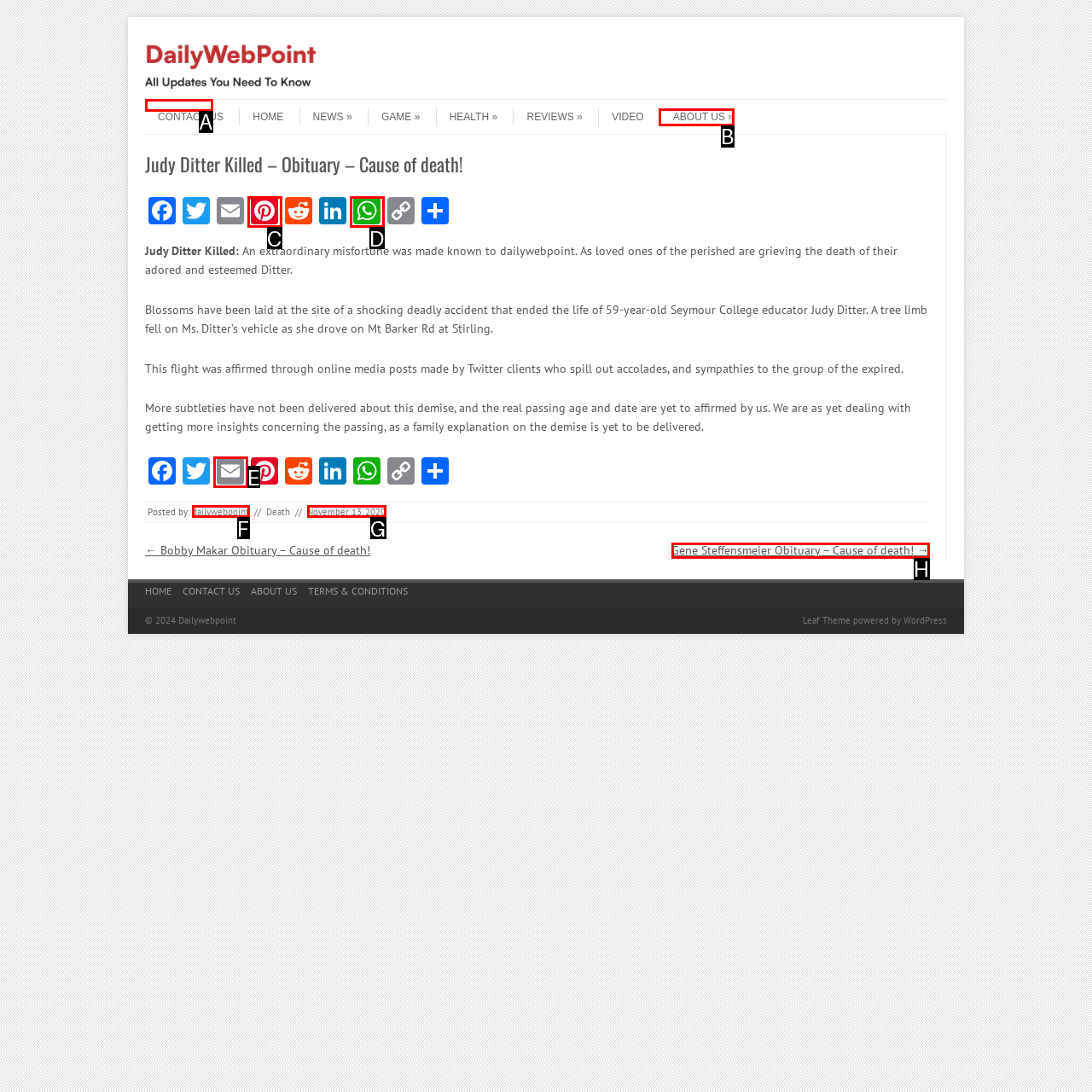Choose the UI element that best aligns with the description: Skip to content
Respond with the letter of the chosen option directly.

A